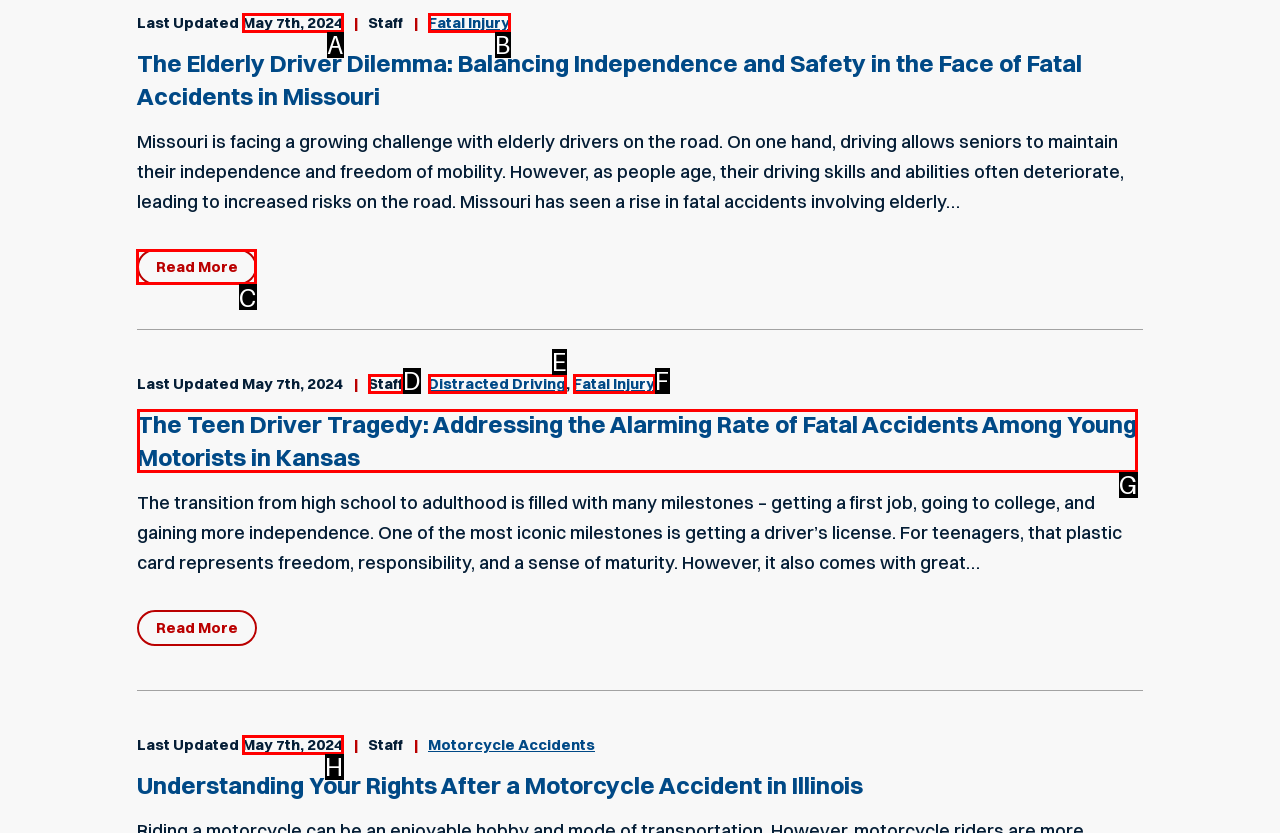Identify which HTML element to click to fulfill the following task: Read more about 'The Elderly Driver Dilemma'. Provide your response using the letter of the correct choice.

C